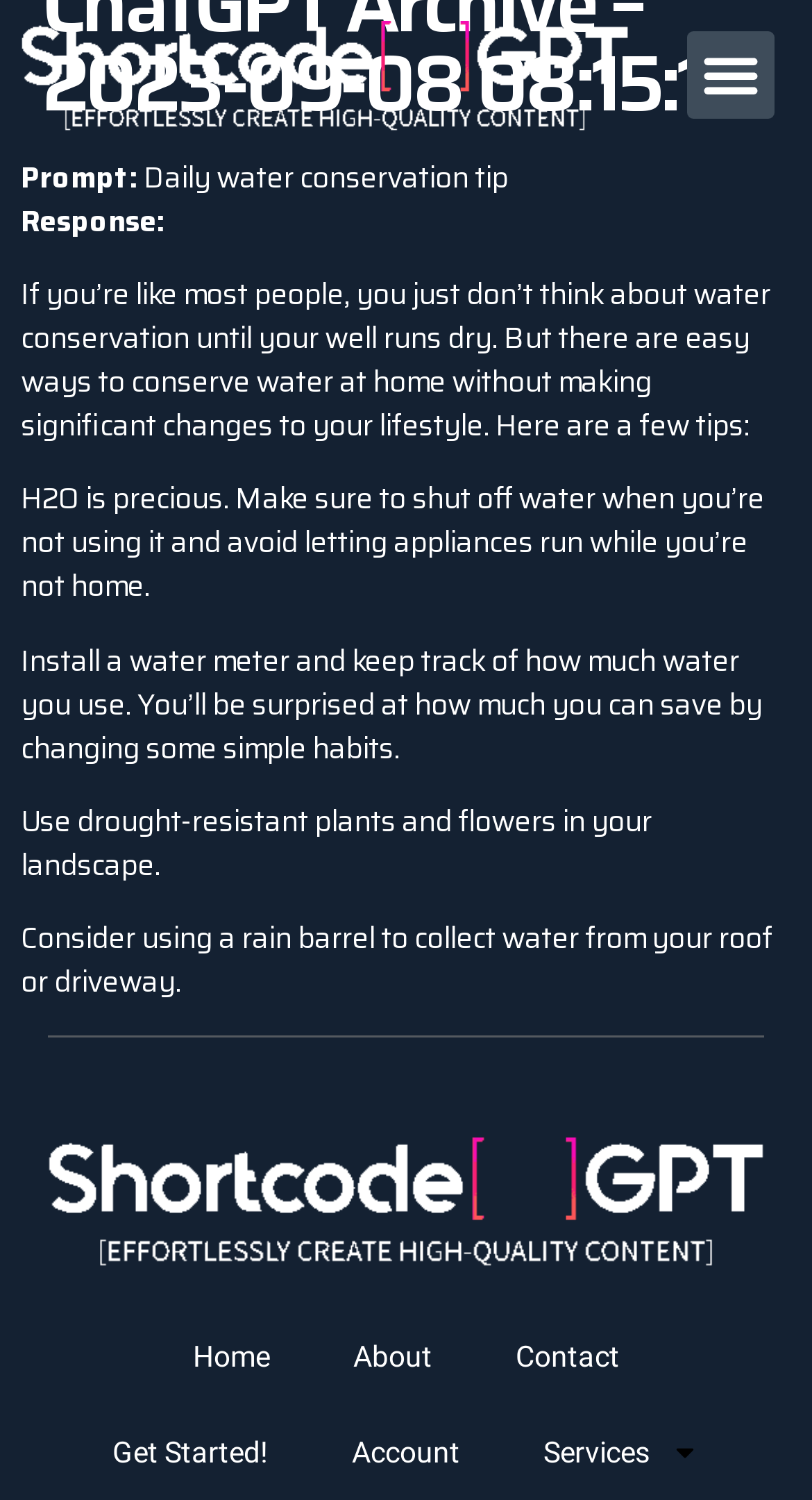Carefully examine the image and provide an in-depth answer to the question: What is the main topic of this webpage?

Based on the static text elements, I can see that the webpage is discussing daily water conservation tips, providing responses and suggestions on how to conserve water at home.